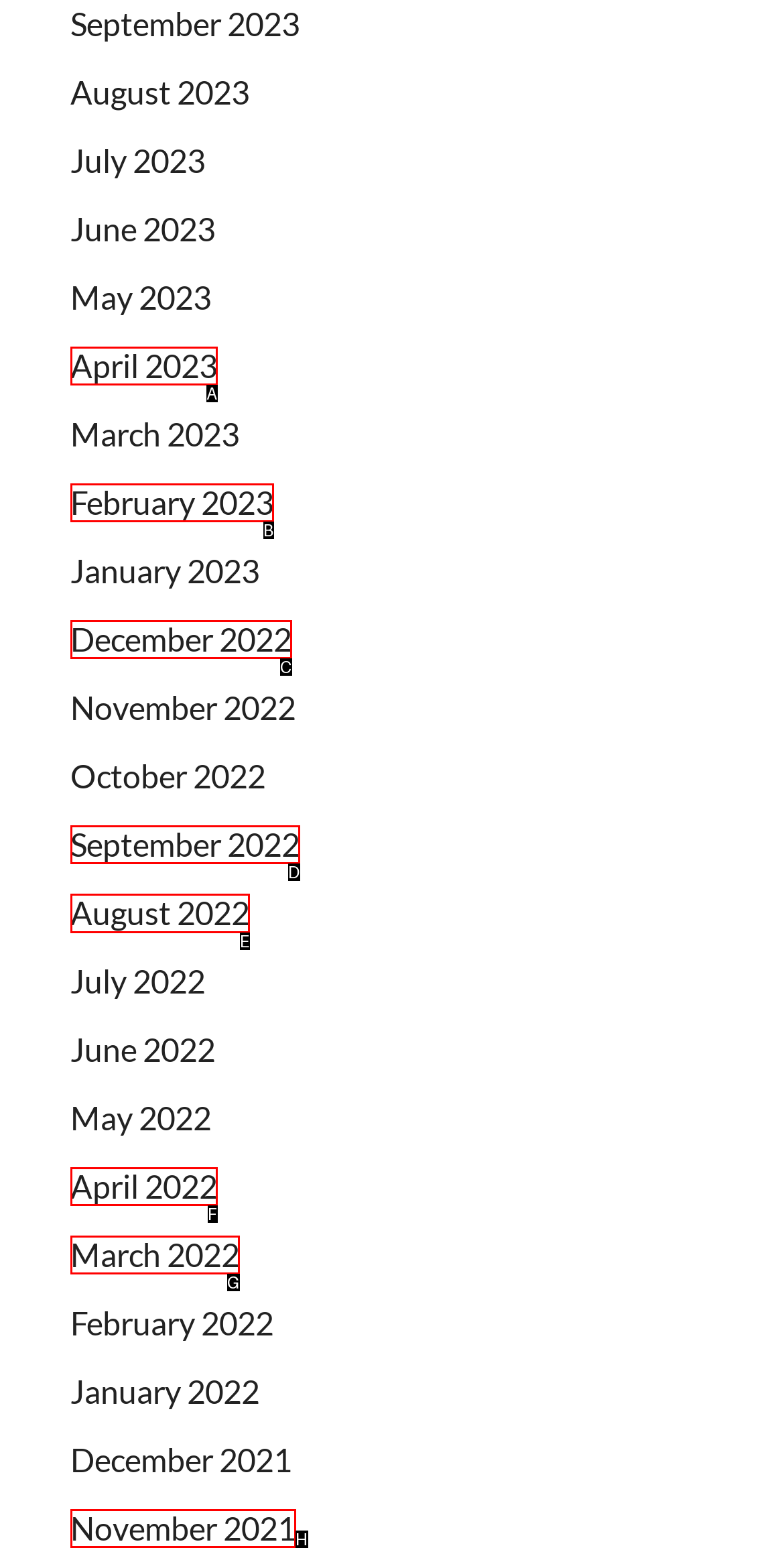Determine which HTML element should be clicked for this task: go to August 2022
Provide the option's letter from the available choices.

E